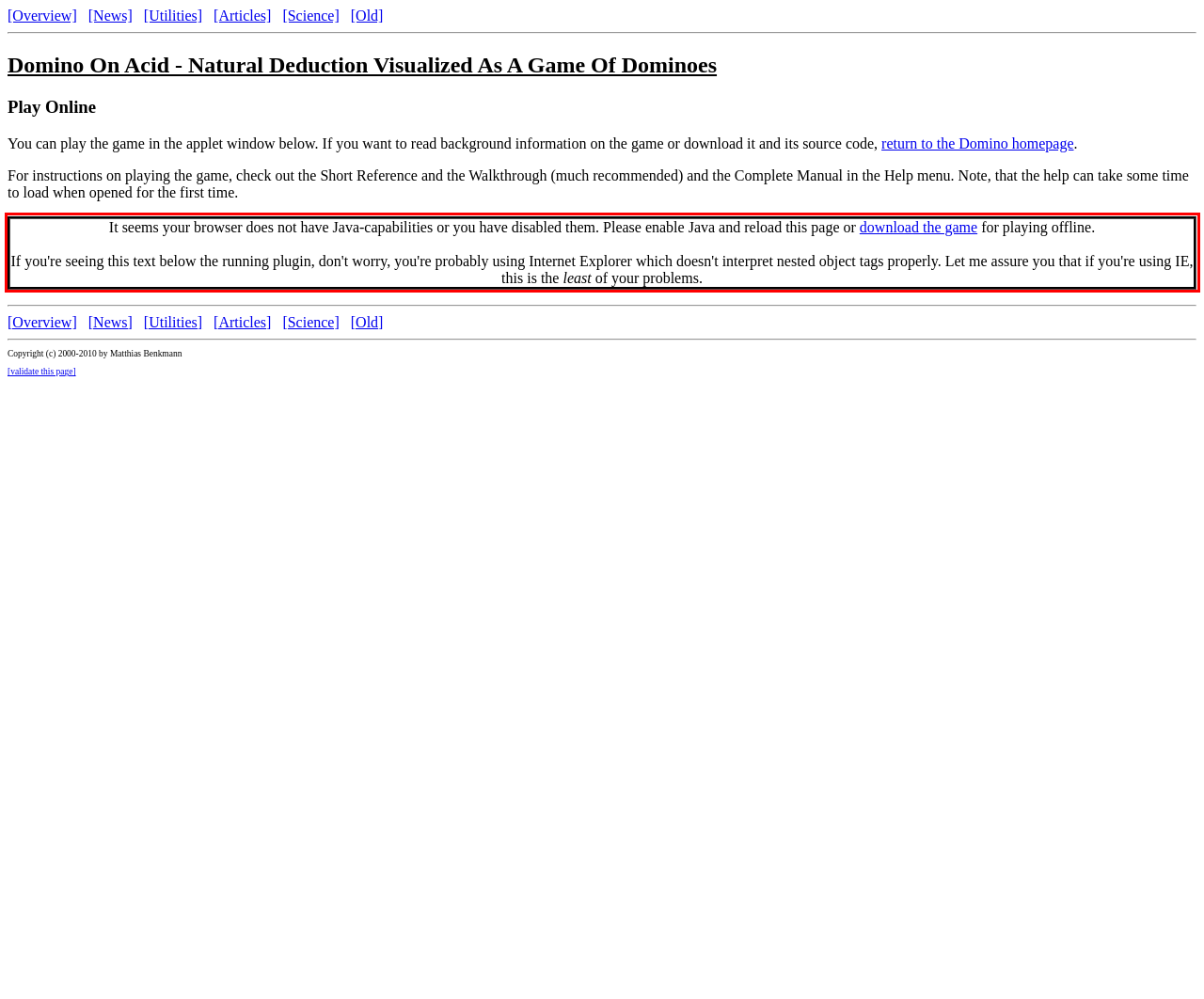Observe the screenshot of the webpage, locate the red bounding box, and extract the text content within it.

It seems your browser does not have Java-capabilities or you have disabled them. Please enable Java and reload this page or download the game for playing offline. If you're seeing this text below the running plugin, don't worry, you're probably using Internet Explorer which doesn't interpret nested object tags properly. Let me assure you that if you're using IE, this is the least of your problems.